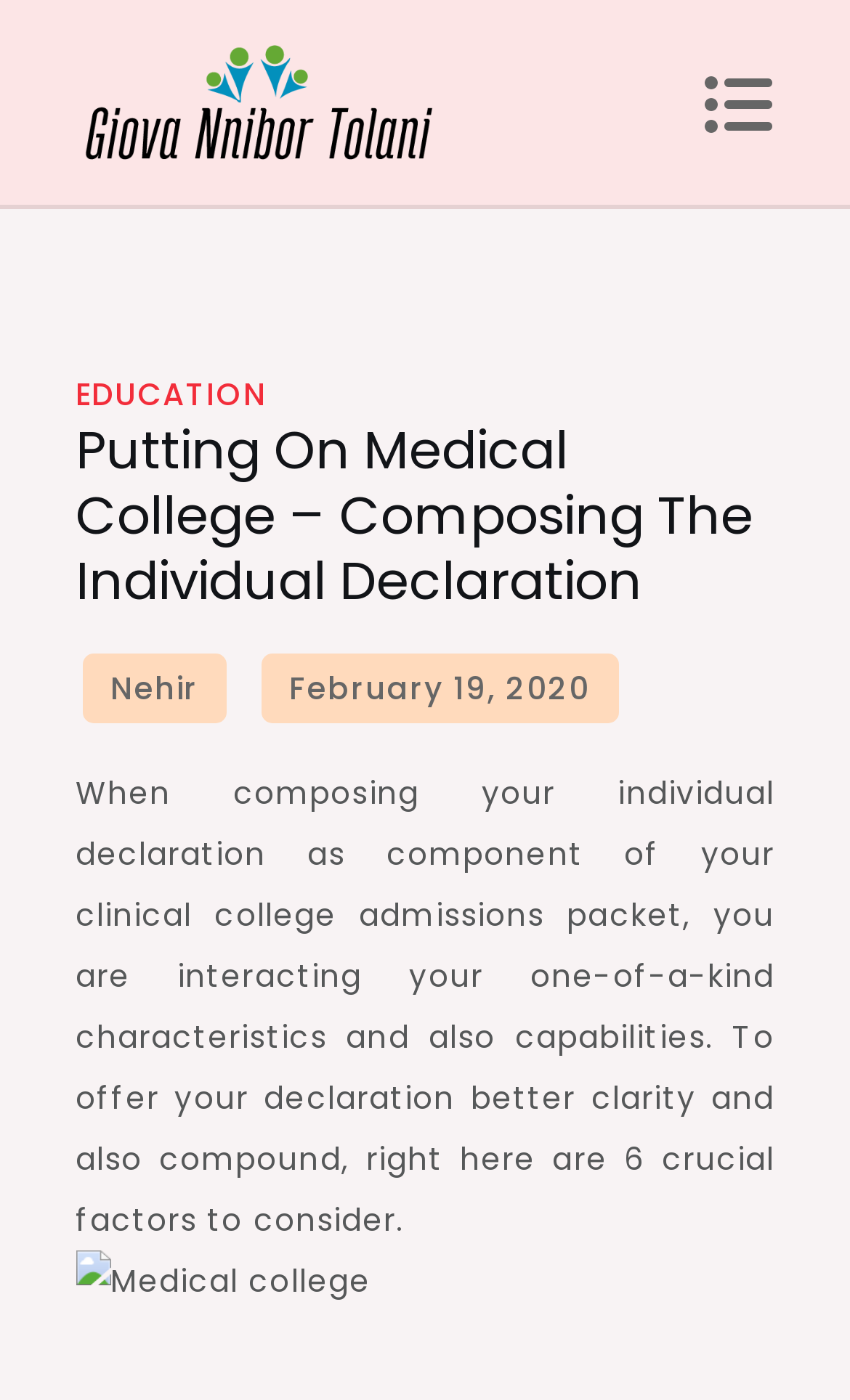Provide the bounding box coordinates of the UI element this sentence describes: "parent_node: General Information".

[0.088, 0.023, 0.524, 0.123]